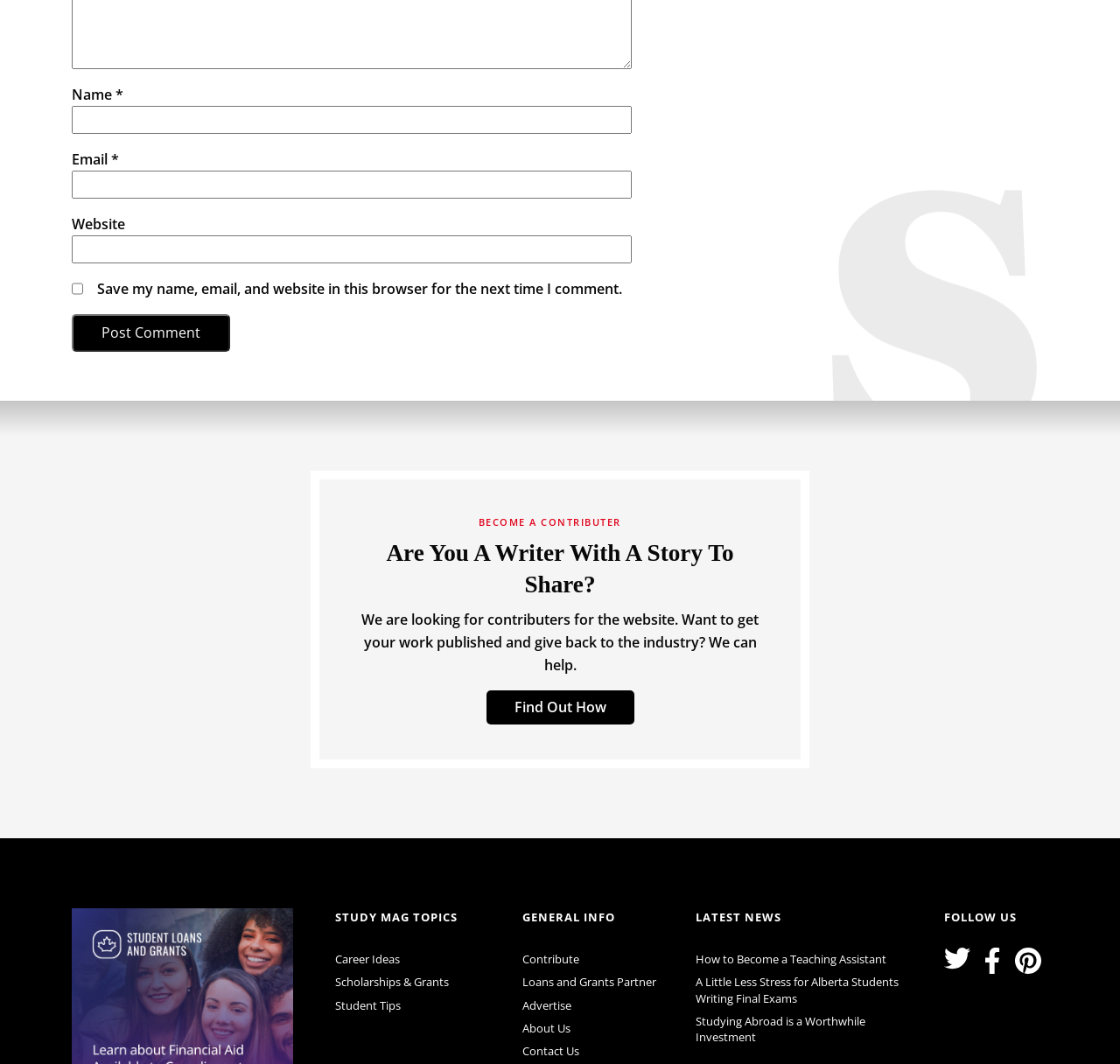Please find the bounding box coordinates (top-left x, top-left y, bottom-right x, bottom-right y) in the screenshot for the UI element described as follows: Scholarships & Grants

[0.299, 0.912, 0.401, 0.934]